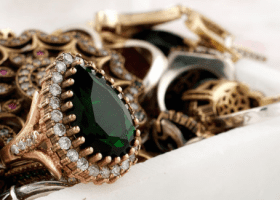Answer the question using only one word or a concise phrase: What type of metal is used in the ring's setting?

Gold